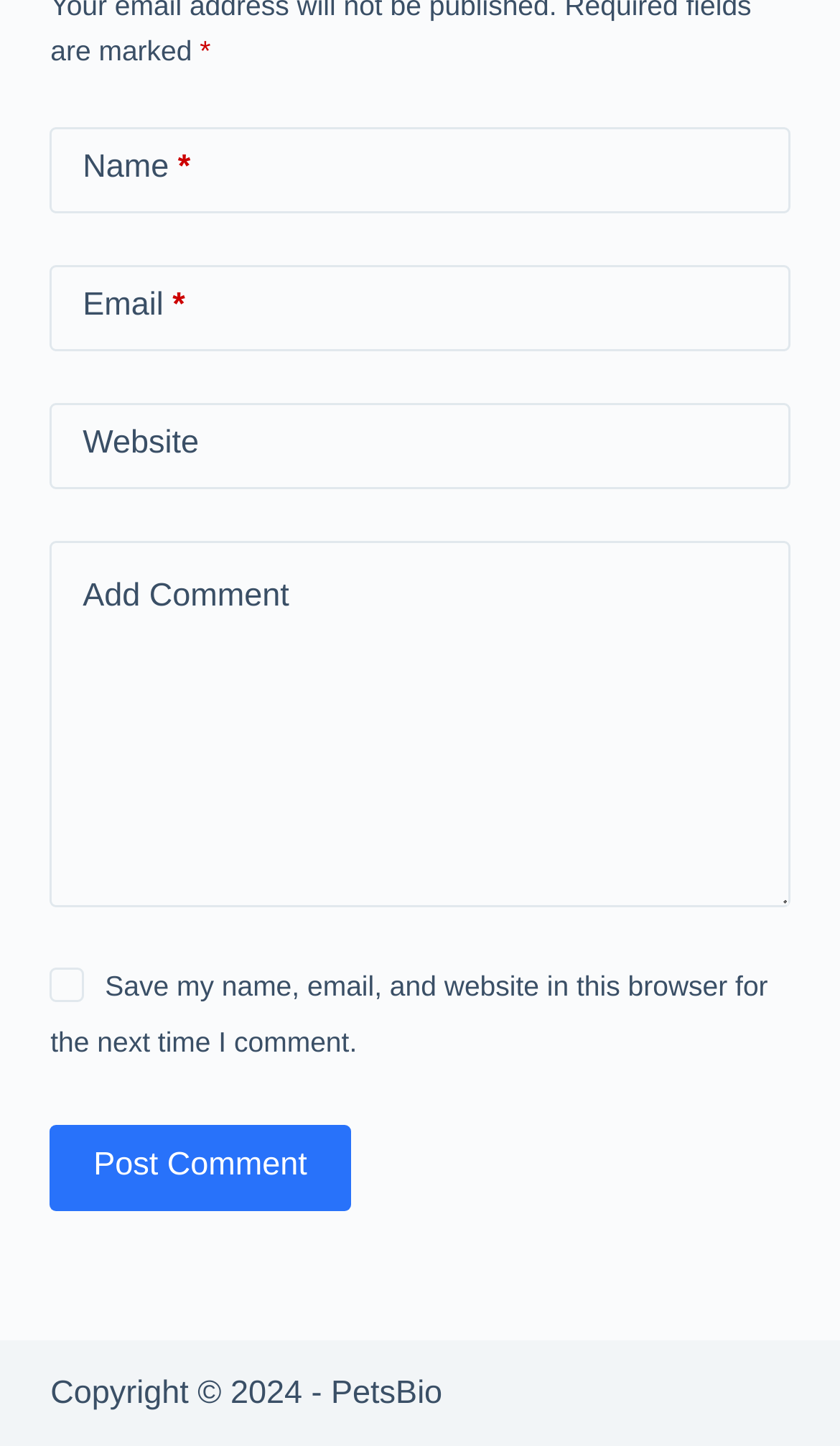Identify the bounding box for the UI element that is described as follows: "parent_node: Name name="author"".

[0.06, 0.088, 0.94, 0.147]